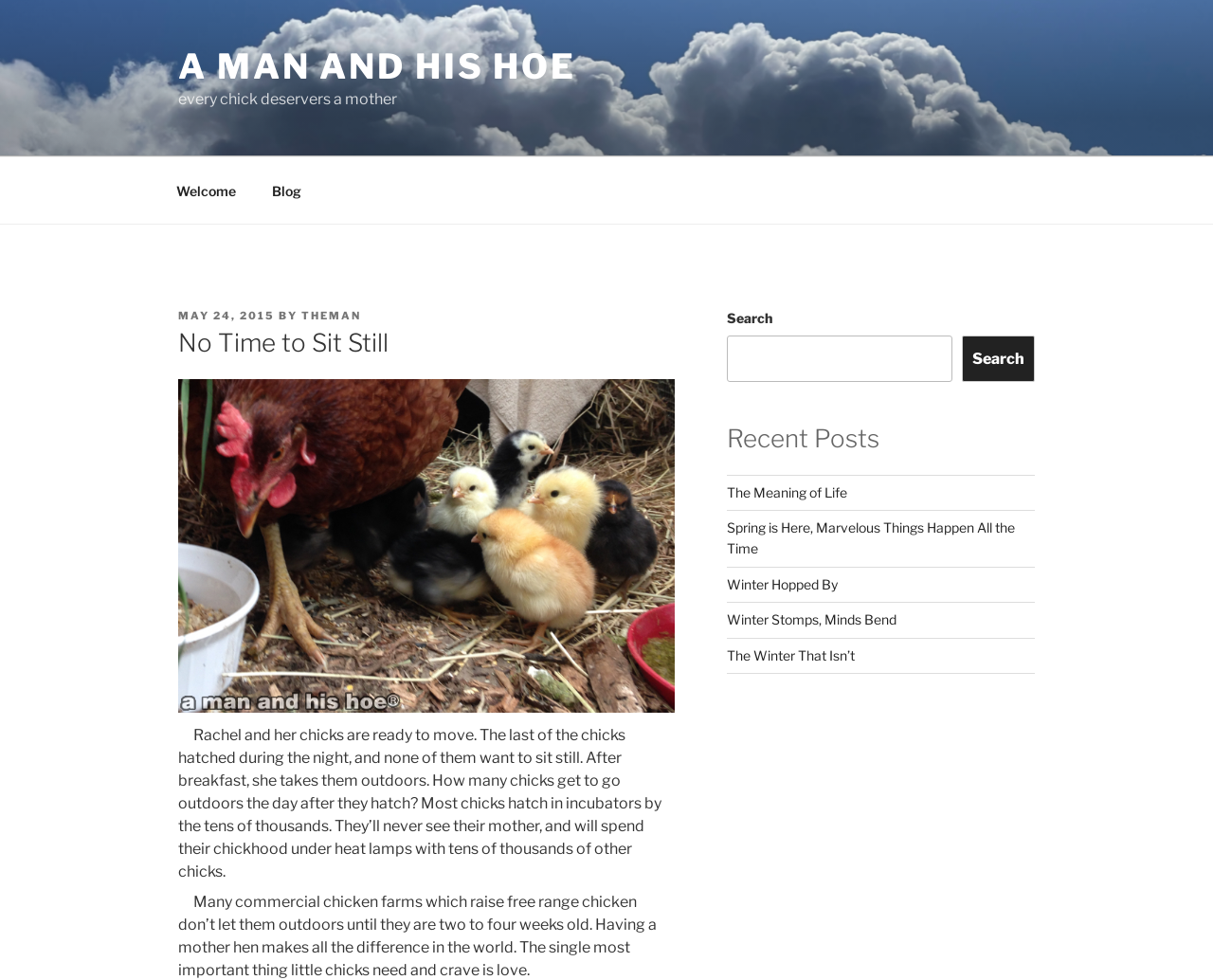Please predict the bounding box coordinates of the element's region where a click is necessary to complete the following instruction: "Click the 'MAY 24, 2015' link". The coordinates should be represented by four float numbers between 0 and 1, i.e., [left, top, right, bottom].

[0.147, 0.315, 0.227, 0.329]